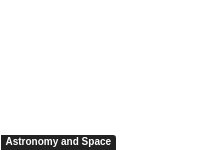What is the focus of the webpage?
Can you provide an in-depth and detailed response to the question?

The surrounding layout of the webpage suggests a focus on informative content, possibly discussing new missions, scientific advancements, or collaborations in aerospace, which is further supported by the presence of the NASA logo and the context of 'Astronomy and Space'.